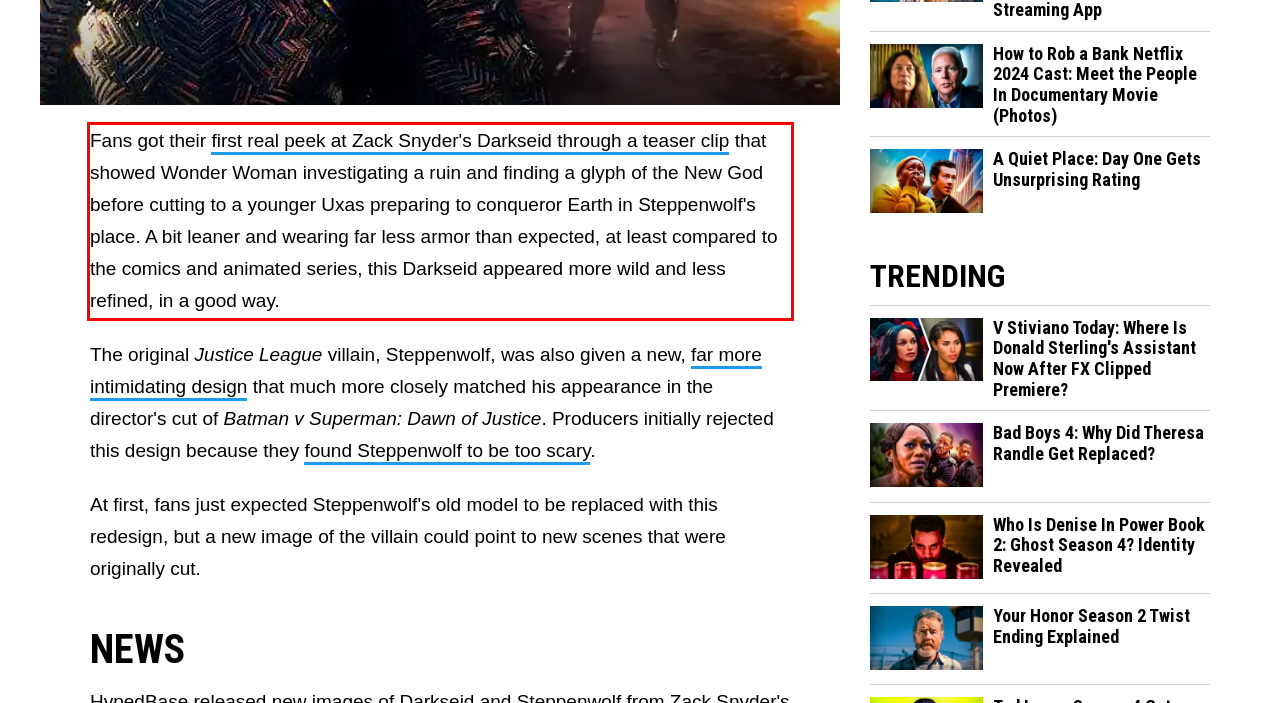You are given a screenshot with a red rectangle. Identify and extract the text within this red bounding box using OCR.

Fans got their first real peek at Zack Snyder's Darkseid through a teaser clip that showed Wonder Woman investigating a ruin and finding a glyph of the New God before cutting to a younger Uxas preparing to conqueror Earth in Steppenwolf's place. A bit leaner and wearing far less armor than expected, at least compared to the comics and animated series, this Darkseid appeared more wild and less refined, in a good way.